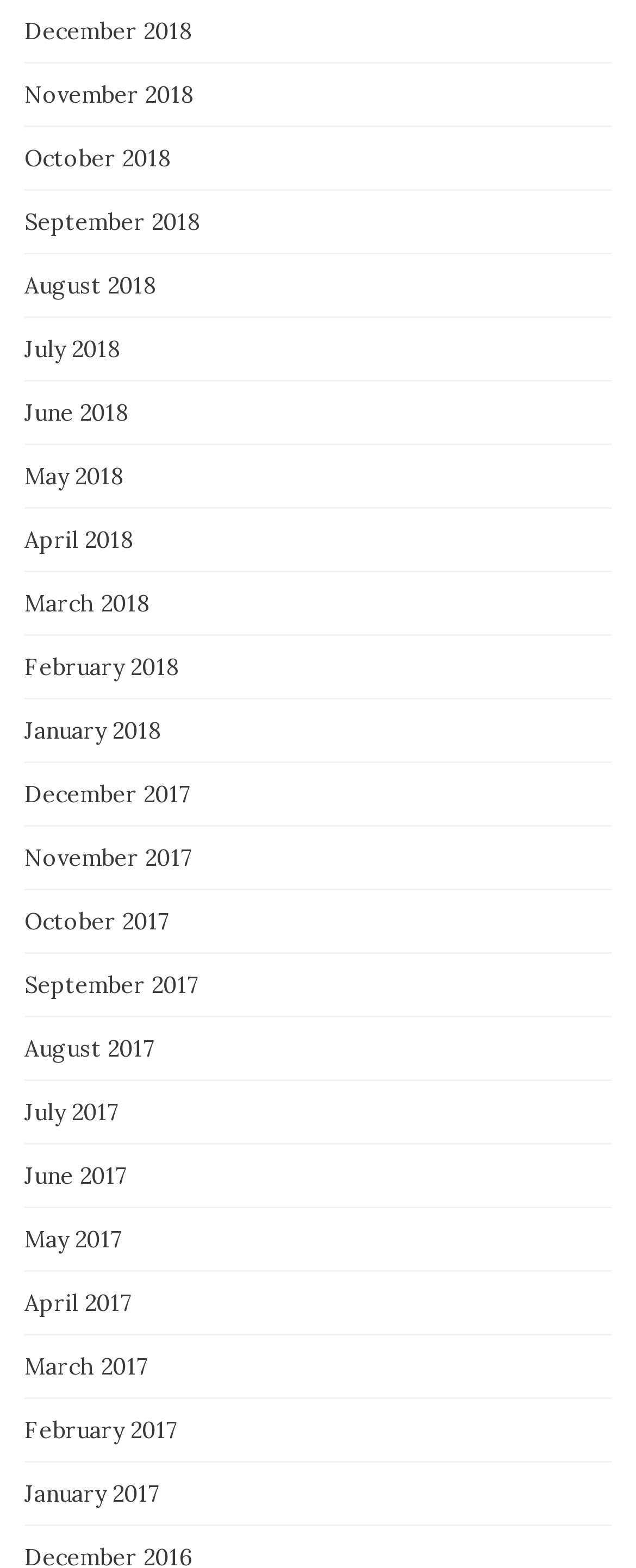Highlight the bounding box coordinates of the element that should be clicked to carry out the following instruction: "View December 2018". The coordinates must be given as four float numbers ranging from 0 to 1, i.e., [left, top, right, bottom].

[0.038, 0.011, 0.303, 0.029]